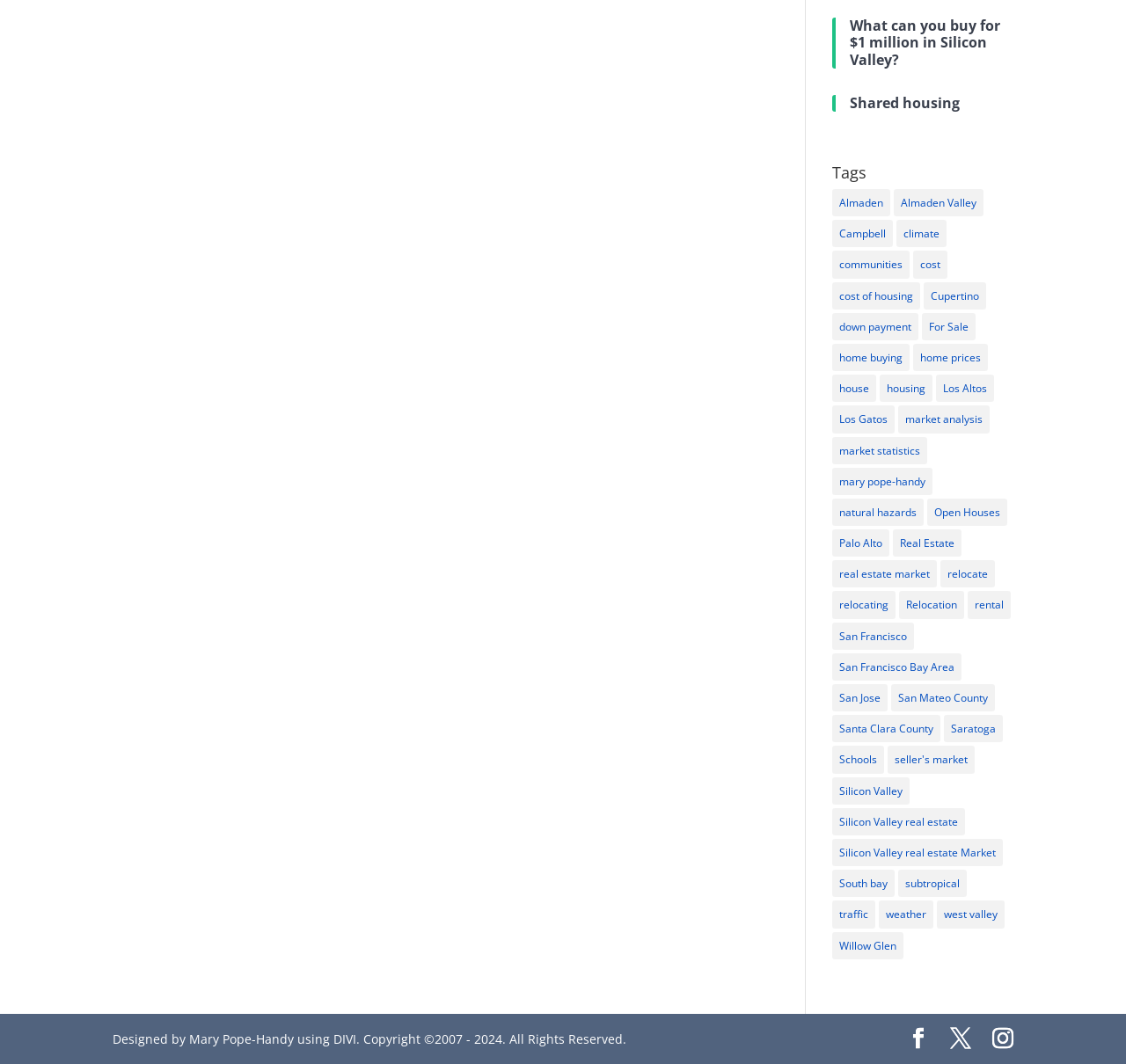Determine the bounding box coordinates of the section I need to click to execute the following instruction: "View 'Silicon Valley real estate Market'". Provide the coordinates as four float numbers between 0 and 1, i.e., [left, top, right, bottom].

[0.739, 0.788, 0.891, 0.814]